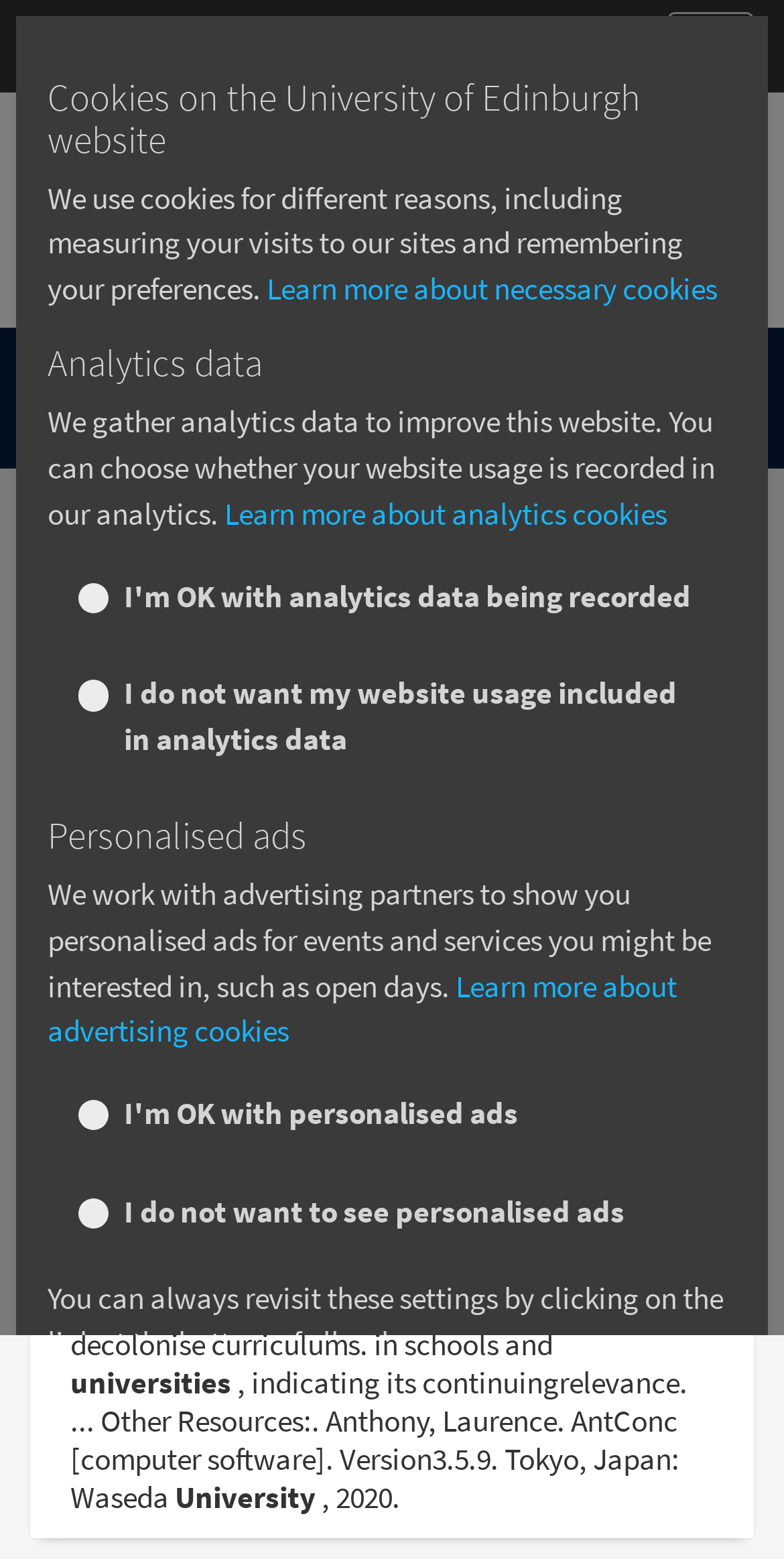Write a detailed summary of the webpage.

The webpage is a search results page from the University of Edinburgh. At the top, there is a button to toggle section links and a link to the university's homepage, accompanied by an image of the university's logo. Below this, there are two buttons: one to show or hide site search and another to navigate to the "Schools & departments" and "MyEd" sections.

The main search section is headed by a prominent heading "SEARCH THE UNIVERSITY" and a subheading "Search results". Below this, there is a combobox to input a search query, accompanied by a static text "Your search query" and a button to initiate the search. There is also a text suggesting how to use the search suggestions.

The search results are displayed in a table format, with each result consisting of a link to the relevant webpage, a brief description, and the date of publication. The results are sorted by relevance, but users can choose to sort them by newest instead. There are 1468 results in total, and users can navigate through them using pagination links.

On the right side of the page, there is a section headed "Our Sources", which provides additional resources related to the search query. This section includes links to external websites and a brief description of each resource.

At the bottom of the page, there is a modal dialog box that provides information about cookies used on the university's website. The dialog box explains the different types of cookies used, including necessary cookies, analytics cookies, and advertising cookies. Users can choose to accept or decline each type of cookie, and there is a button to save their settings.